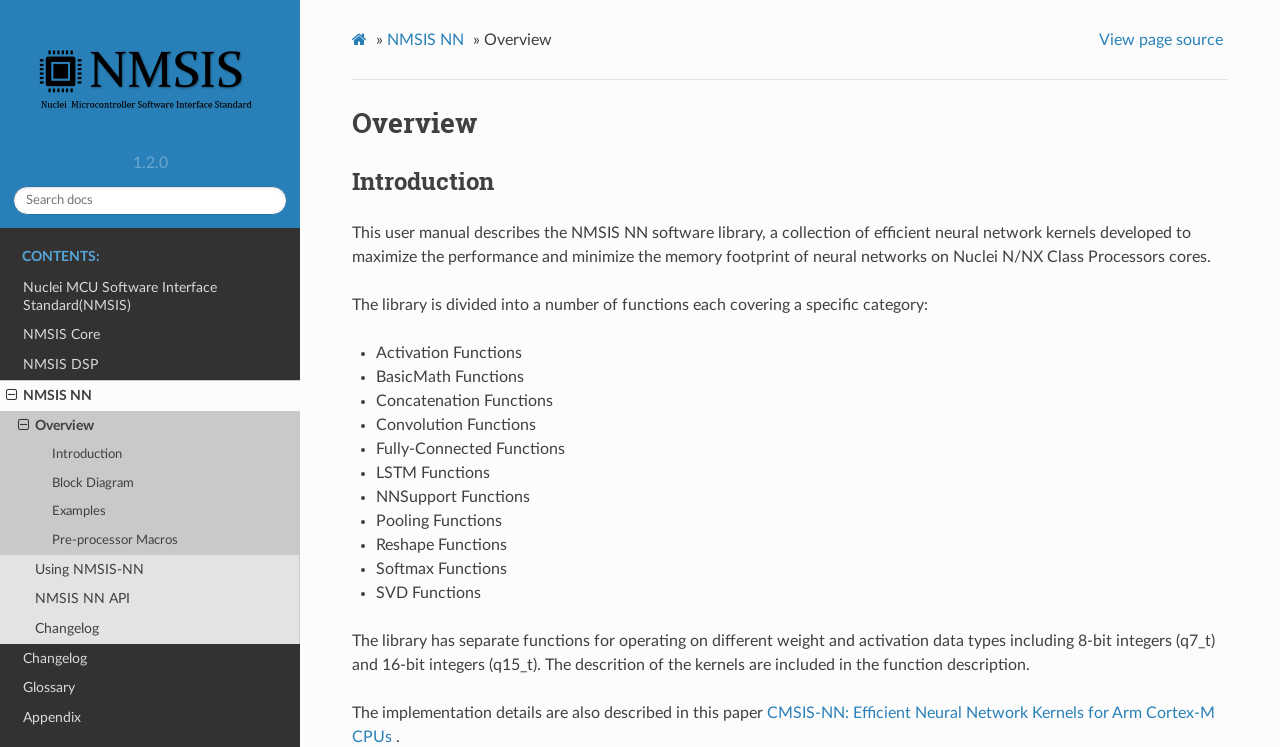What is the title of the paper mentioned on the webpage?
Please respond to the question with a detailed and informative answer.

The title of the paper is mentioned at the bottom of the webpage, where it is linked as 'CMSIS-NN: Efficient Neural Network Kernels for Arm Cortex-M CPUs'.